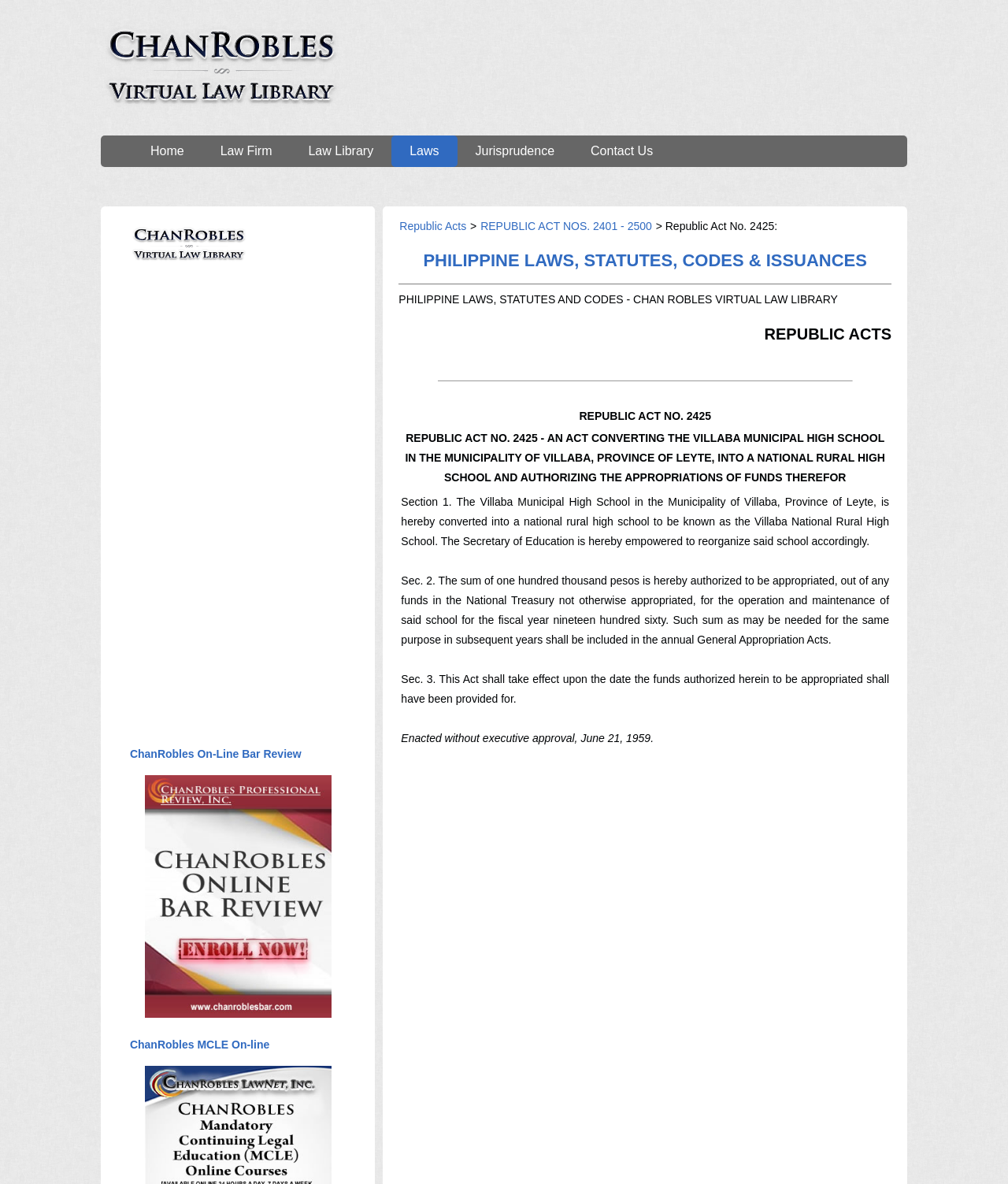Specify the bounding box coordinates of the area that needs to be clicked to achieve the following instruction: "Go to customer service".

None